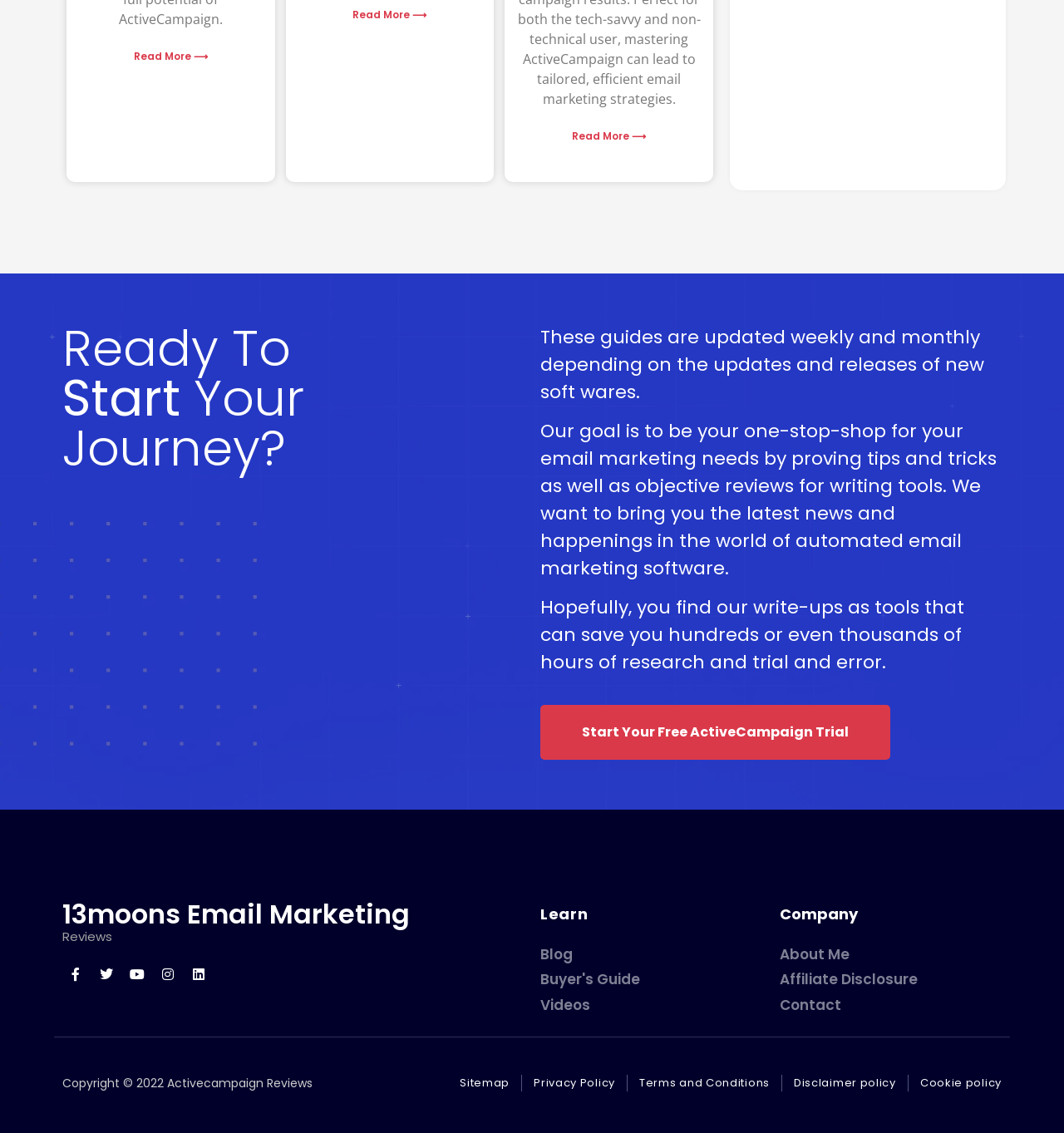Locate the bounding box coordinates of the clickable element to fulfill the following instruction: "Visit the blog". Provide the coordinates as four float numbers between 0 and 1 in the format [left, top, right, bottom].

[0.508, 0.833, 0.717, 0.852]